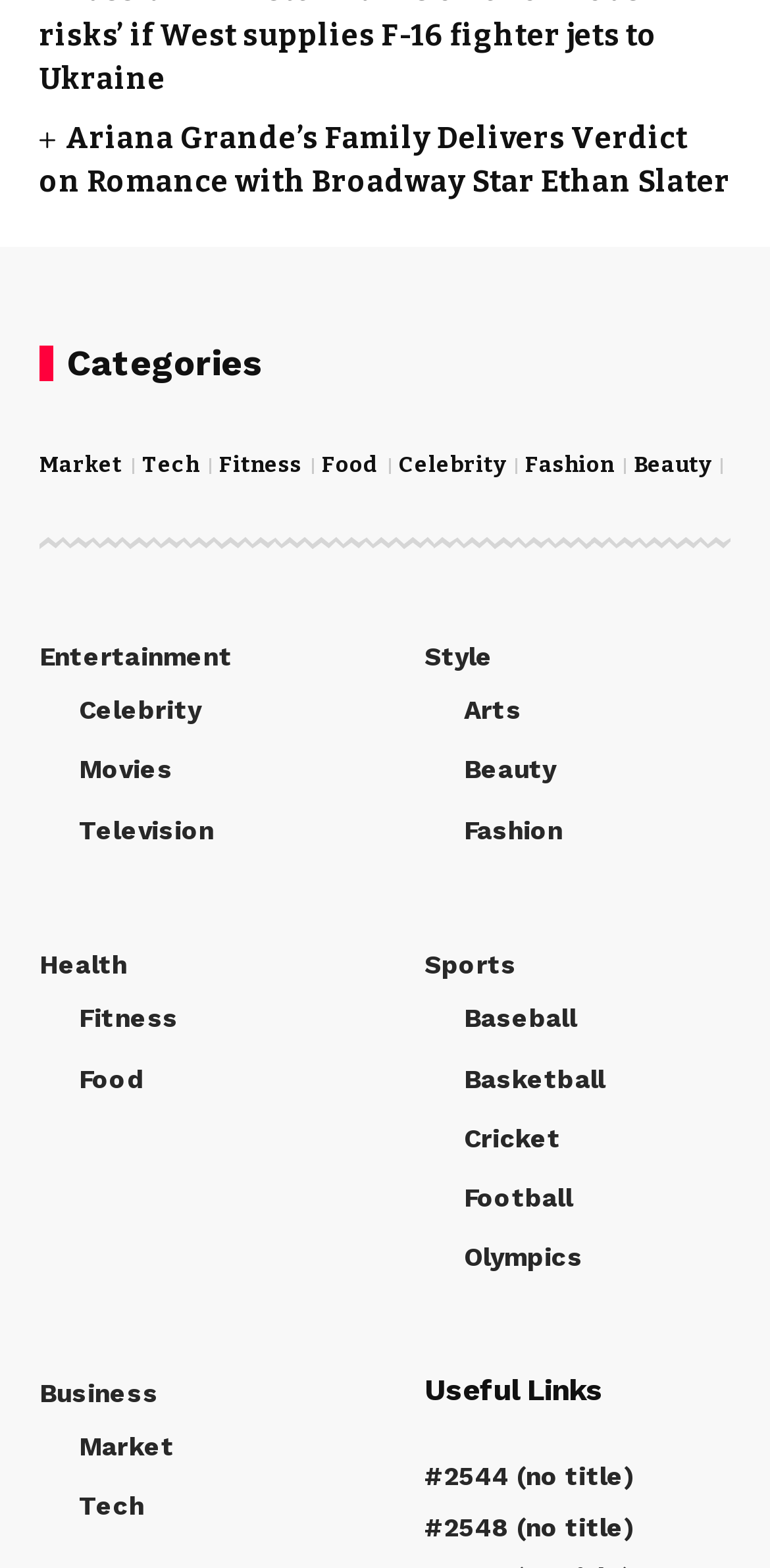Pinpoint the bounding box coordinates of the clickable area necessary to execute the following instruction: "Browse the 'Business' section". The coordinates should be given as four float numbers between 0 and 1, namely [left, top, right, bottom].

[0.051, 0.879, 0.205, 0.897]